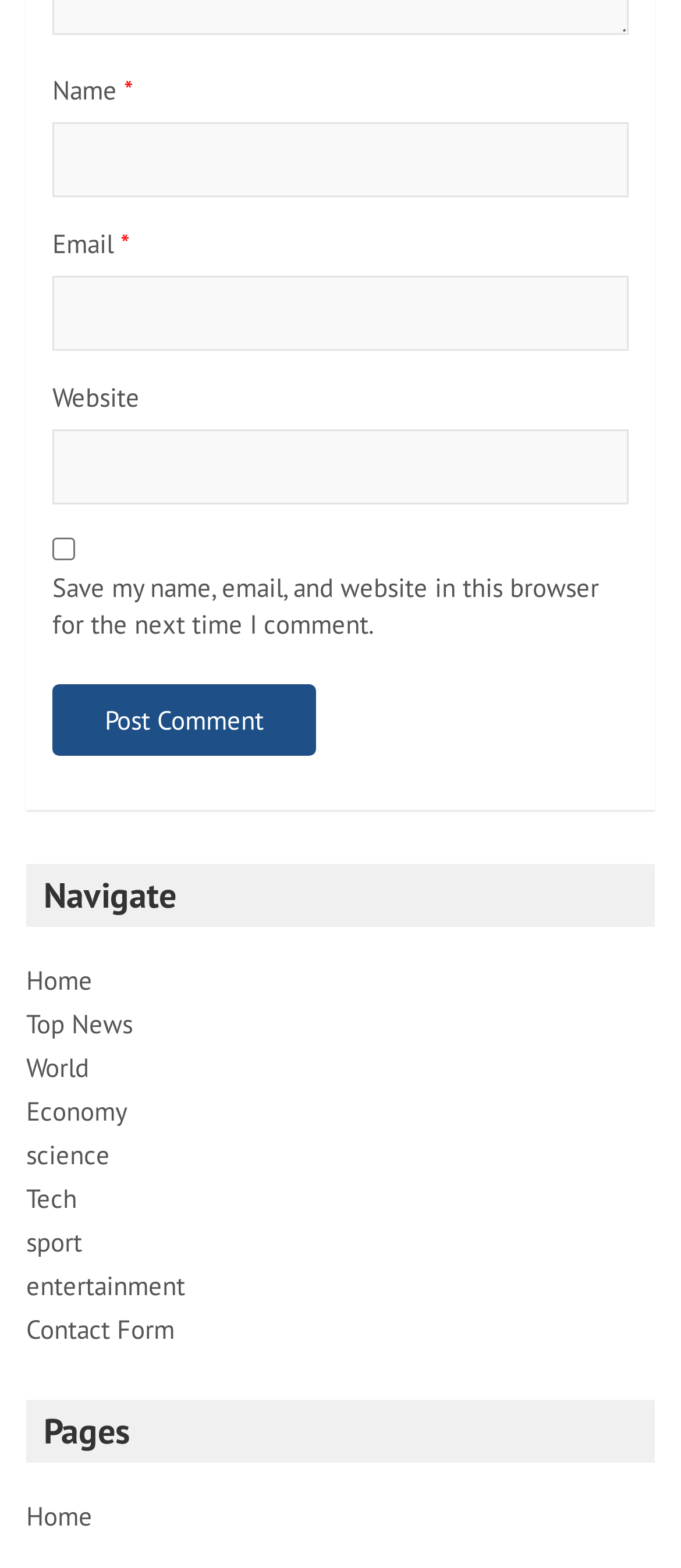Identify the coordinates of the bounding box for the element that must be clicked to accomplish the instruction: "Input your email".

[0.077, 0.176, 0.923, 0.224]